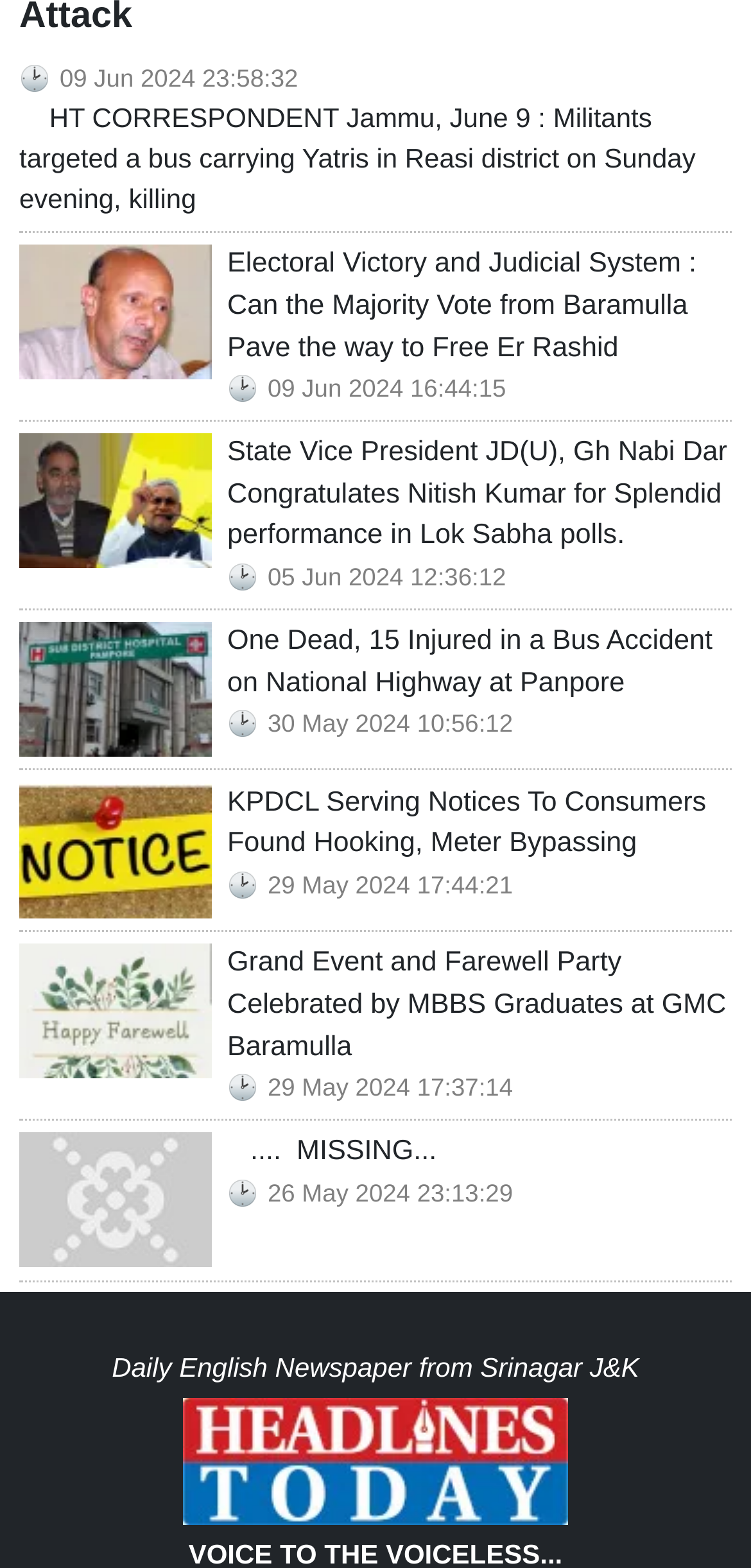What is the time of the news article about Grand Event and Farewell Party?
Please analyze the image and answer the question with as much detail as possible.

The answer can be found in the time element associated with the link element with the text 'Grand Event and Farewell Party Celebrated by MBBS Graduates at GMC Baramulla'. The time element has the text '29 May 2024 17:37:14' which is the timestamp for the news article.